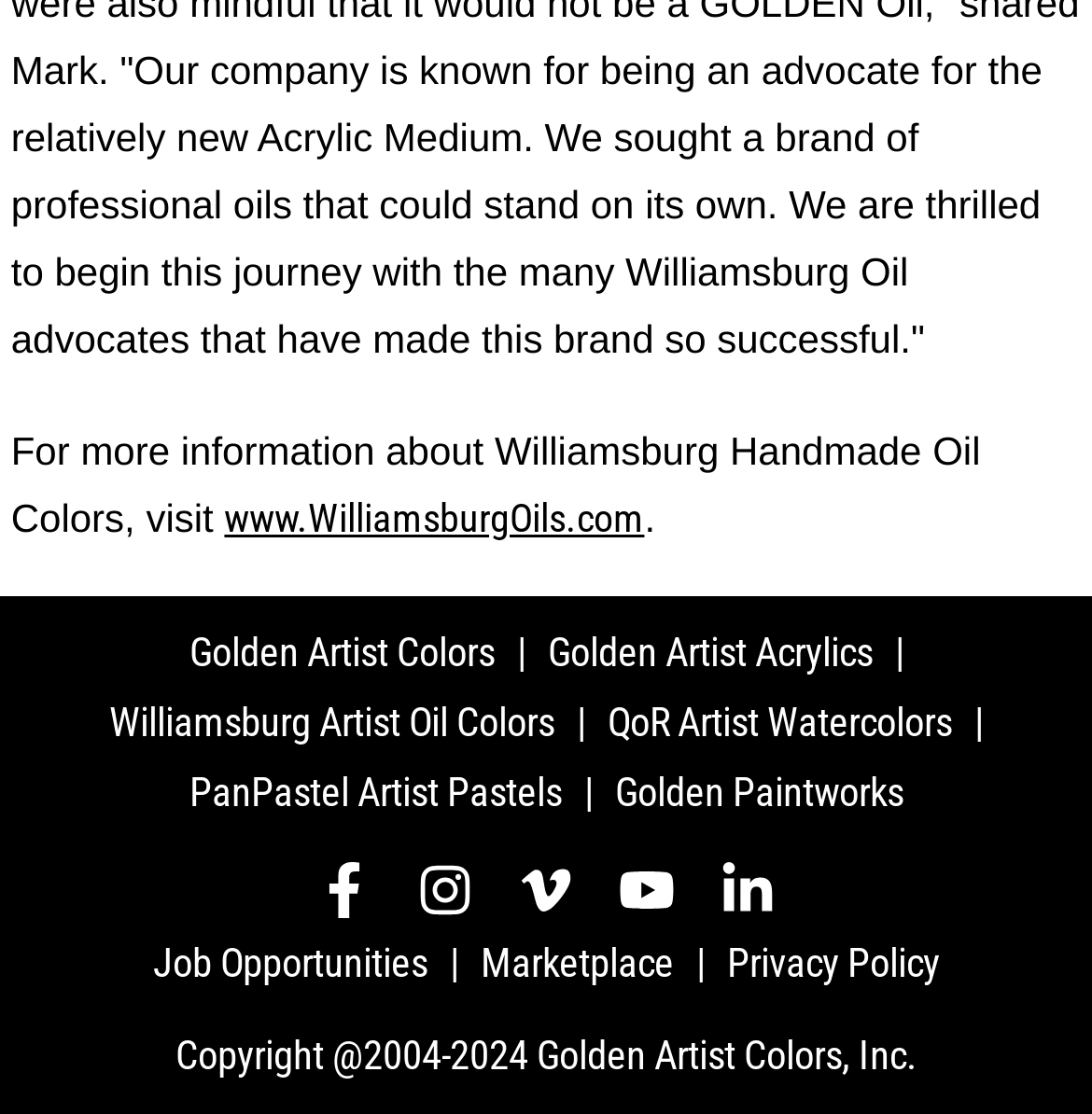Identify the bounding box coordinates of the clickable region to carry out the given instruction: "learn about Golden Artist Colors".

[0.173, 0.566, 0.481, 0.609]